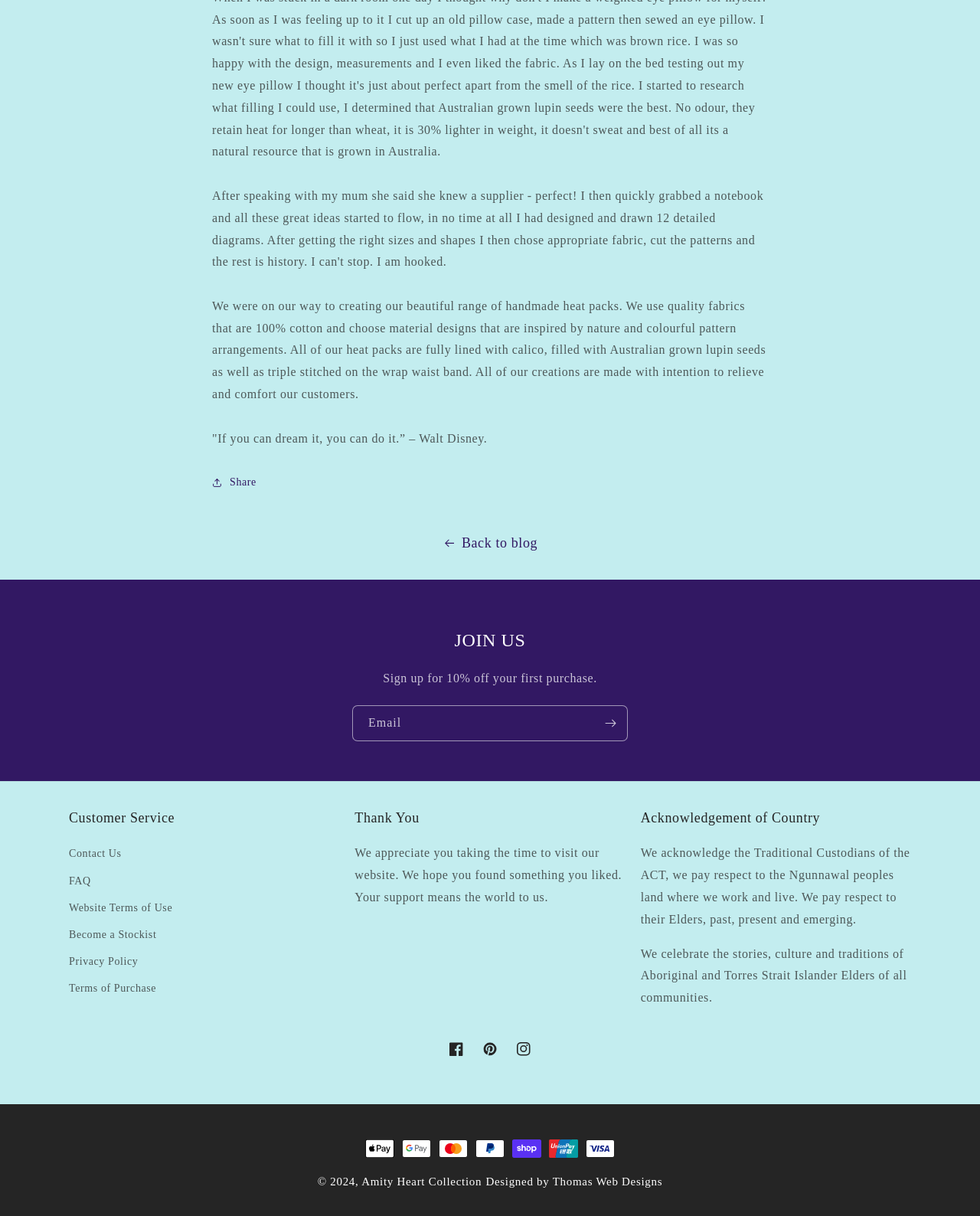What is the purpose of the heat packs?
Based on the screenshot, give a detailed explanation to answer the question.

The purpose of the heat packs is mentioned in the first paragraph of the webpage, which states that 'All of our creations are made with intention to relieve and comfort our customers.'